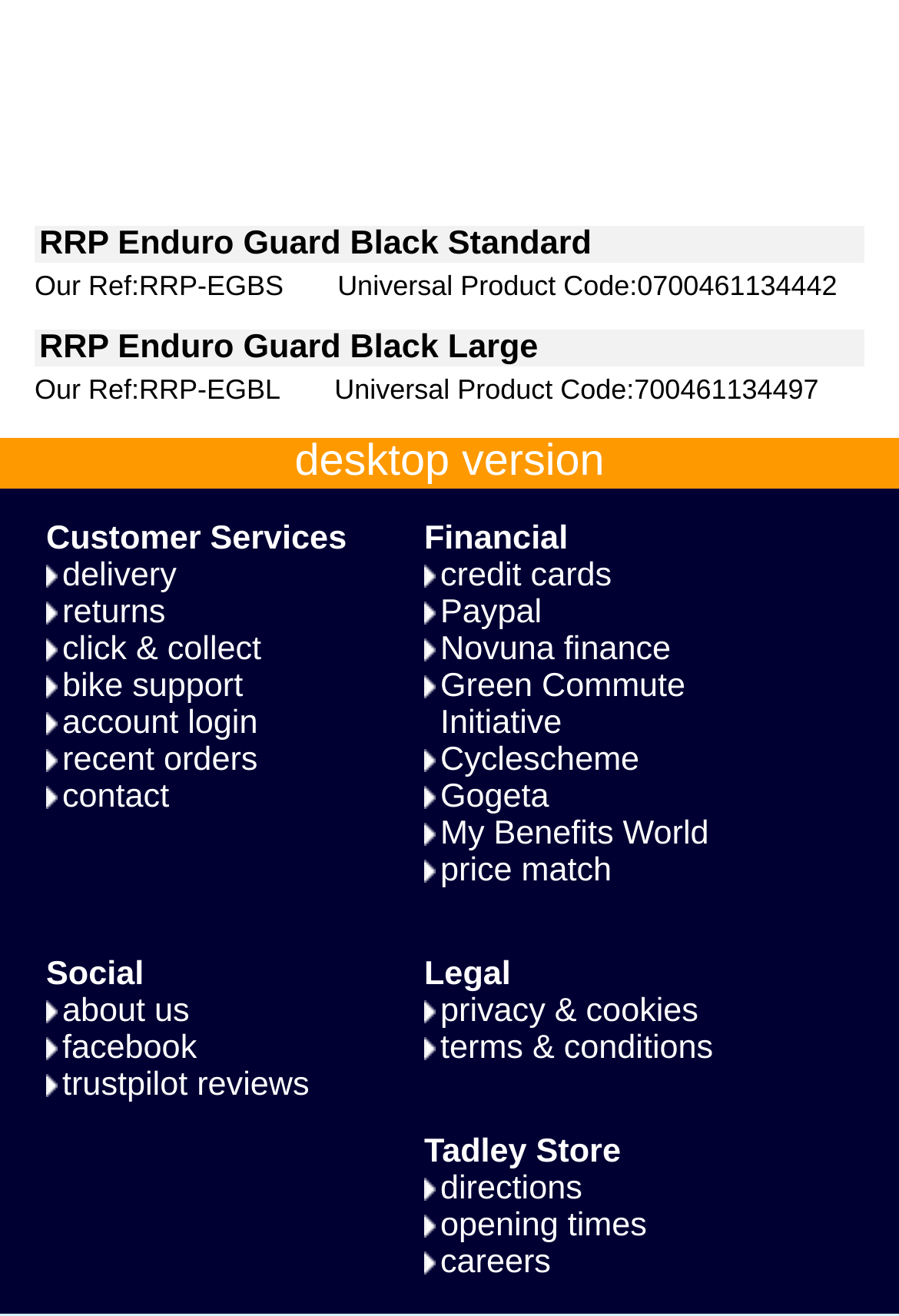Bounding box coordinates should be provided in the format (top-left x, top-left y, bottom-right x, bottom-right y) with all values between 0 and 1. Identify the bounding box for this UI element: privacy & cookies

[0.49, 0.755, 0.841, 0.783]